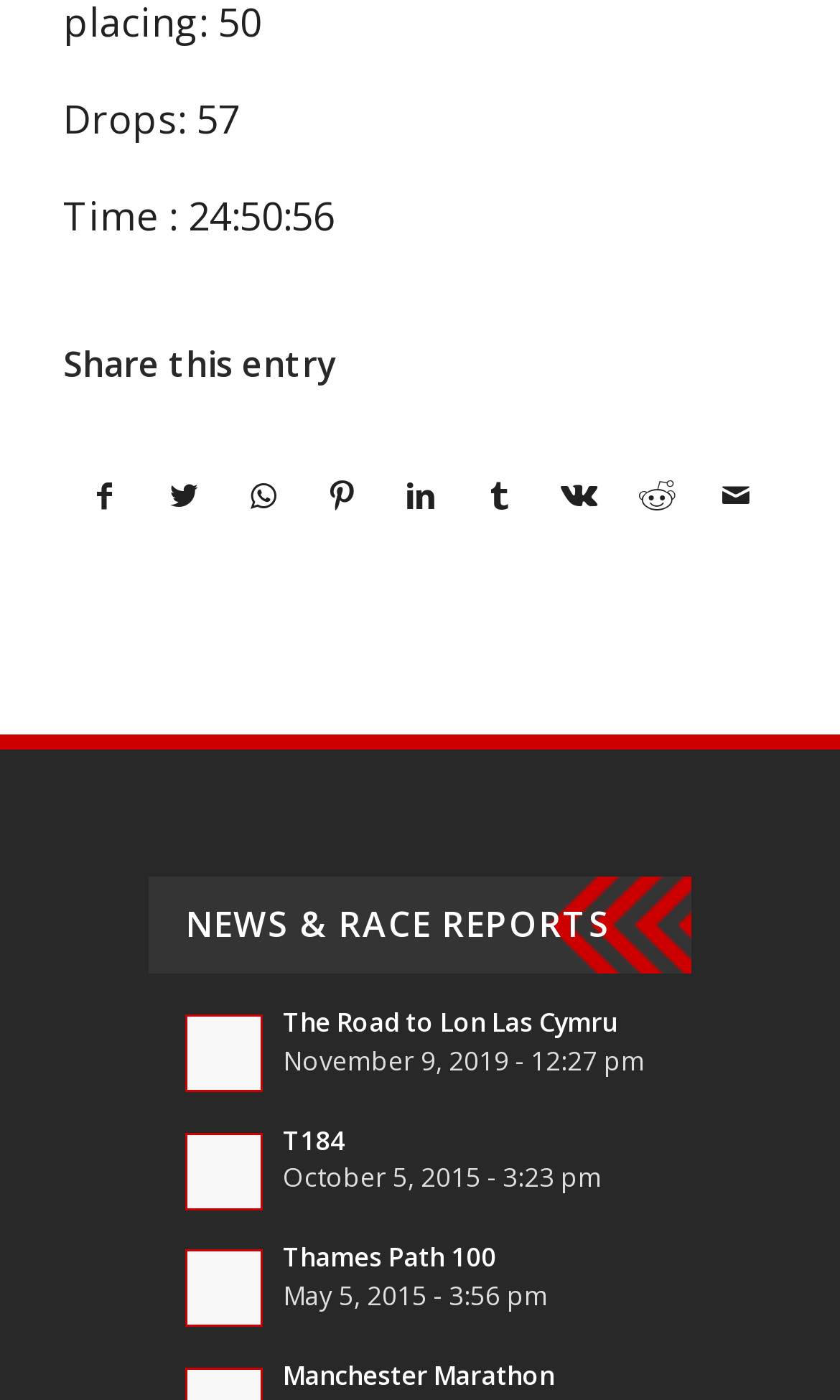Locate the UI element that matches the description Share on Facebook in the webpage screenshot. Return the bounding box coordinates in the format (top-left x, top-left y, bottom-right x, bottom-right y), with values ranging from 0 to 1.

[0.078, 0.307, 0.171, 0.4]